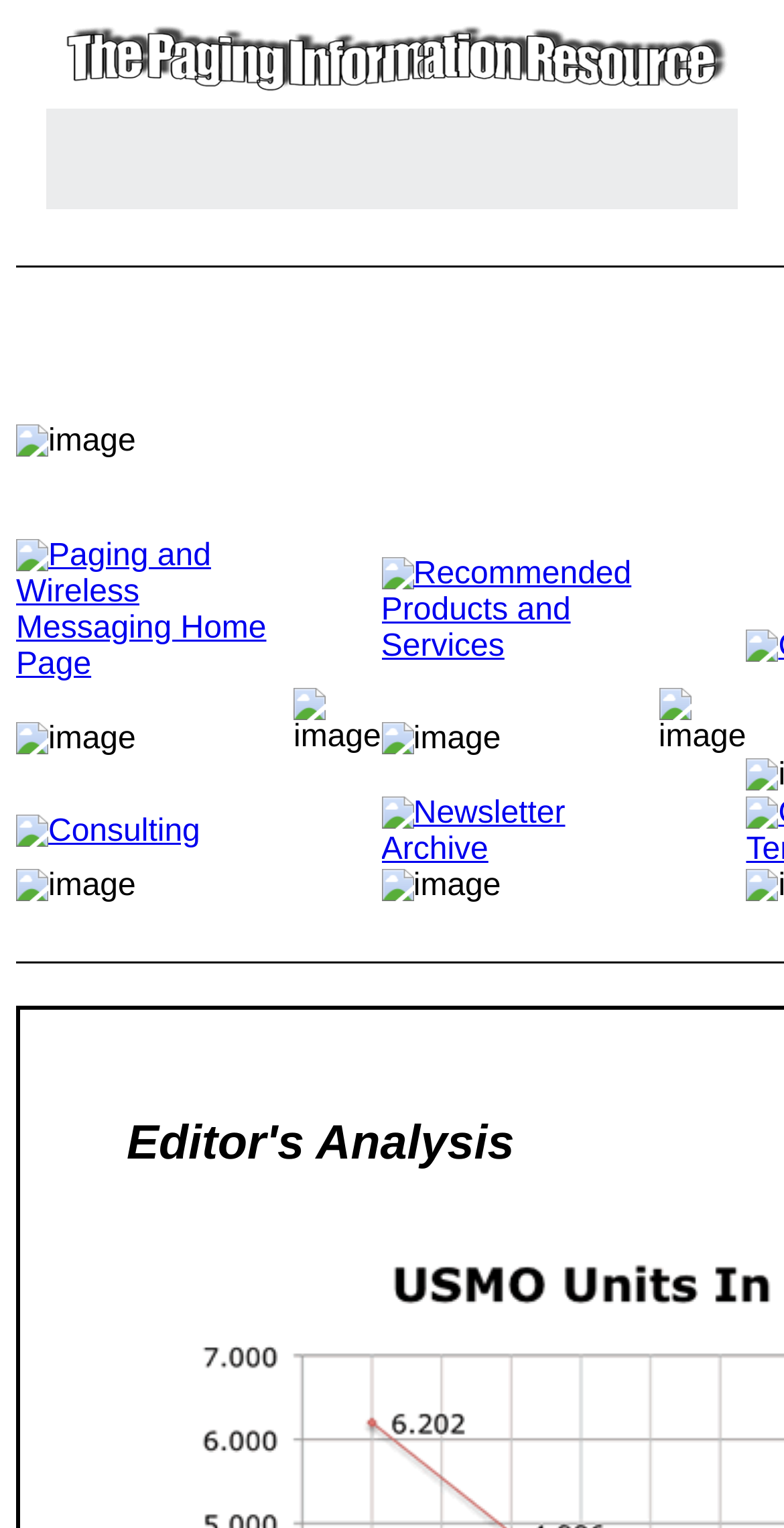Can you look at the image and give a comprehensive answer to the question:
How many main sections are on this webpage?

By analyzing the layout table cells and their contents, I can identify four main sections on this webpage, each with its own set of links and images.